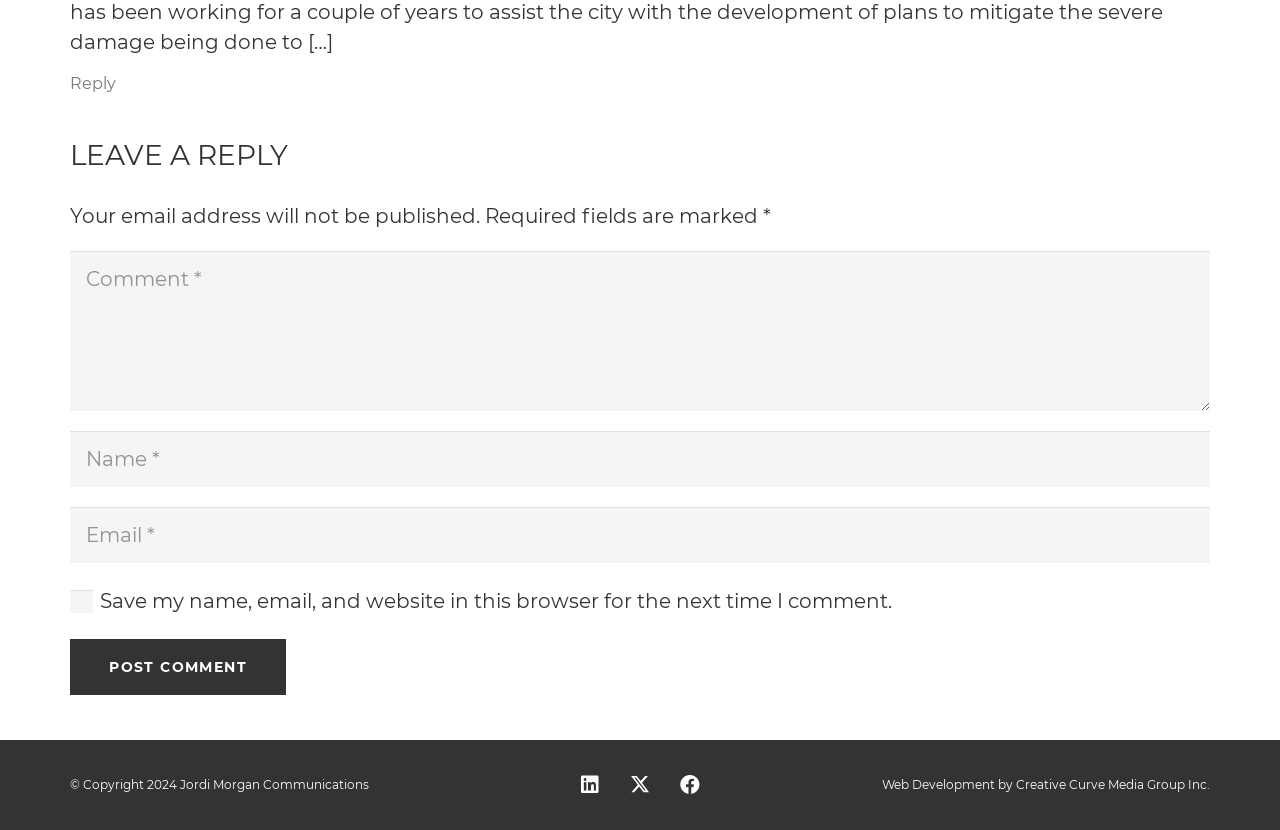Pinpoint the bounding box coordinates of the element to be clicked to execute the instruction: "Click the 'Reply to Is Halifax “the new Seattle”? We have some work to do… | Jordi Morgan's Atlantic Advocate' link".

[0.055, 0.09, 0.091, 0.113]